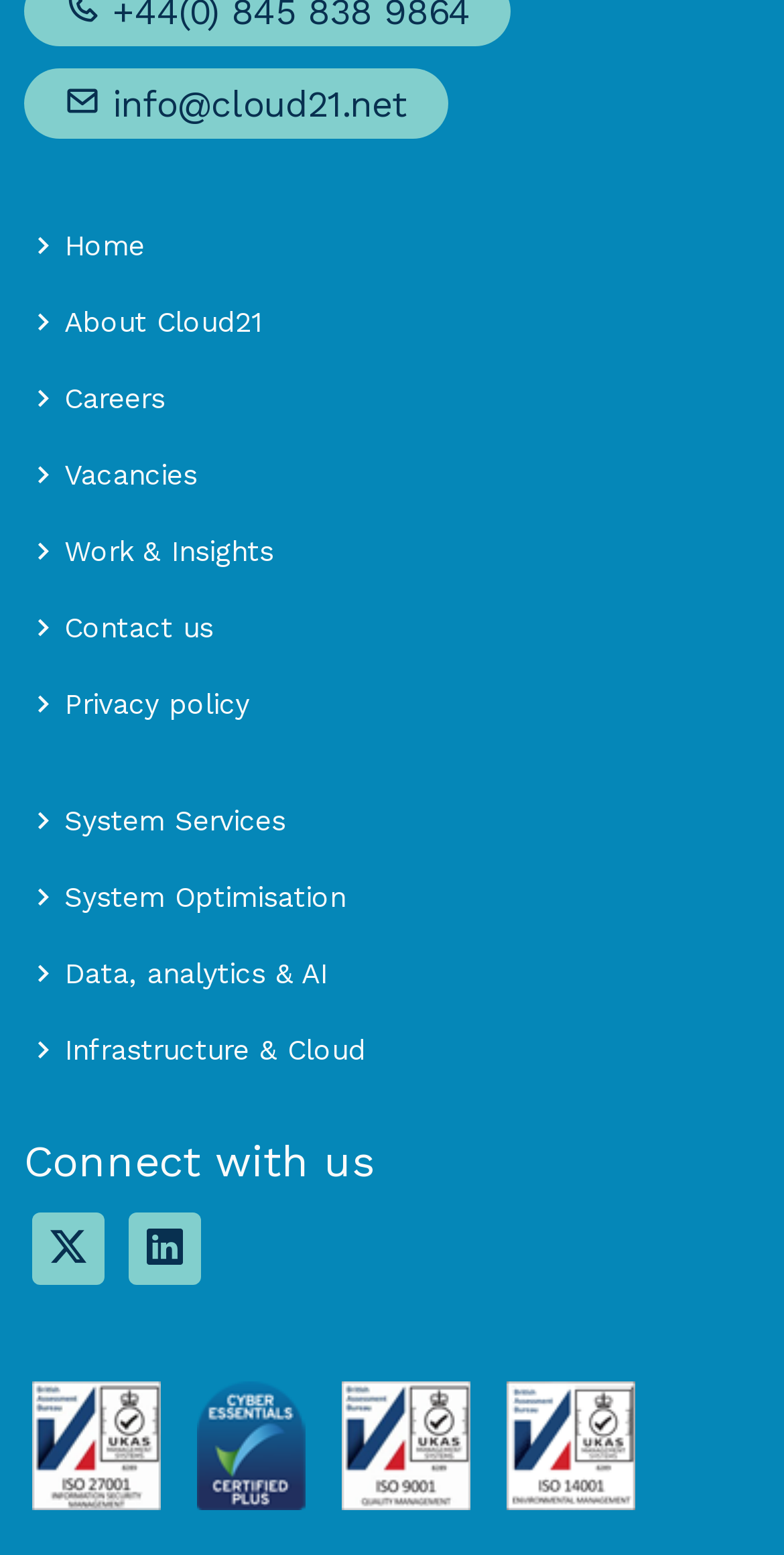How many main sections are there in the navigation menu?
Answer the question based on the image using a single word or a brief phrase.

9